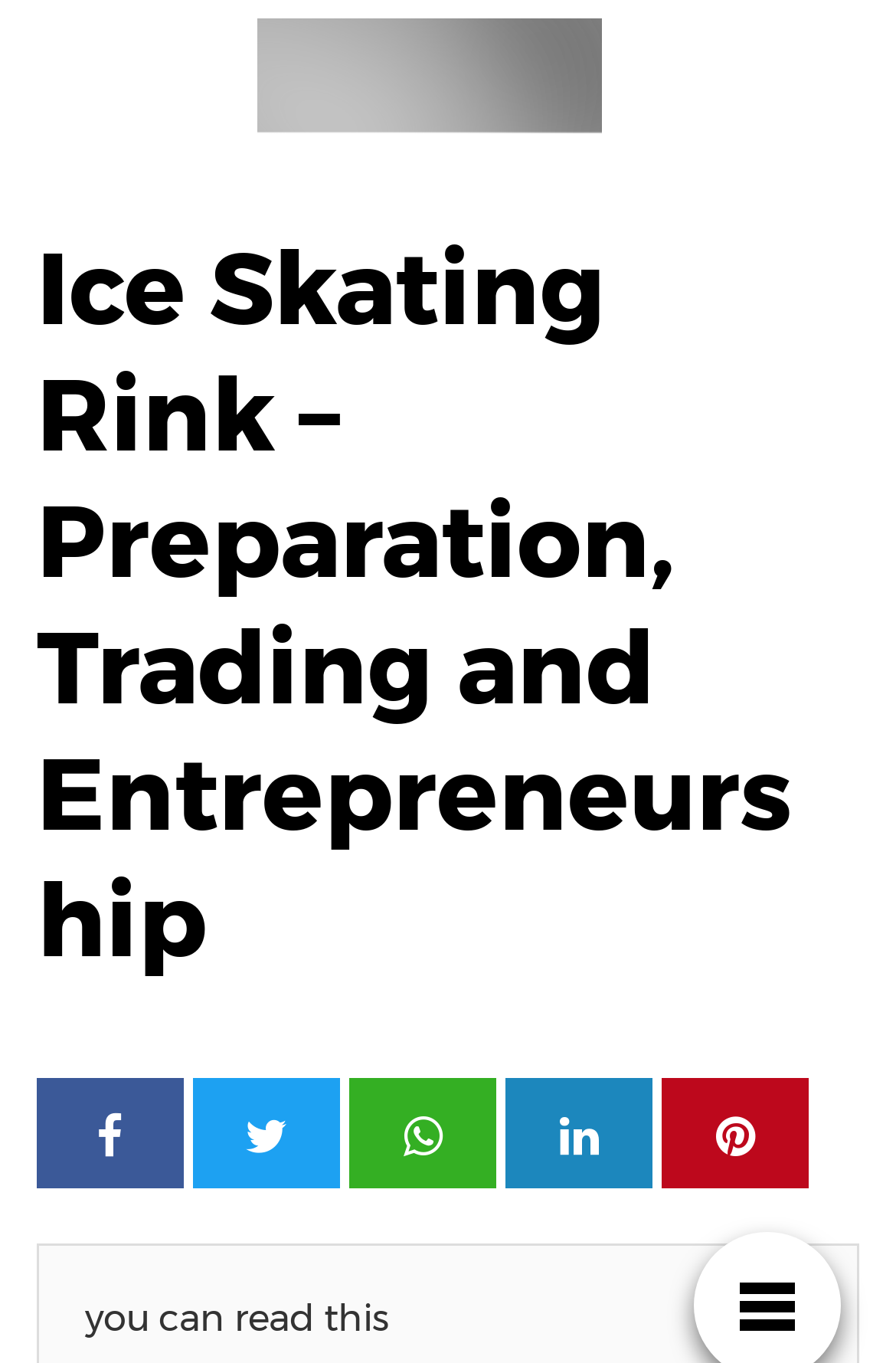Deliver a detailed narrative of the webpage's visual and textual elements.

The webpage is about ice skating rinks, focusing on preparation, trading, and entrepreneurship. At the top left corner, there is a logo image with a corresponding link. Below the logo, a large header spans the entire width of the page, displaying the title "Ice Skating Rink – Preparation, Trading and Entrepreneurship".

On the top right side, there are five social media links, represented by icons, arranged horizontally. These links are positioned near the top edge of the page.

The main content of the webpage is not explicitly described in the provided accessibility tree. However, at the bottom left corner, there is a static text "you can read this". 

Near the bottom right corner, there is an unchecked checkbox accompanied by a small image. The purpose of this checkbox is unclear without additional context.

Overall, the webpage appears to be a portal for information related to ice skating rinks, with a focus on entrepreneurial and trading aspects.